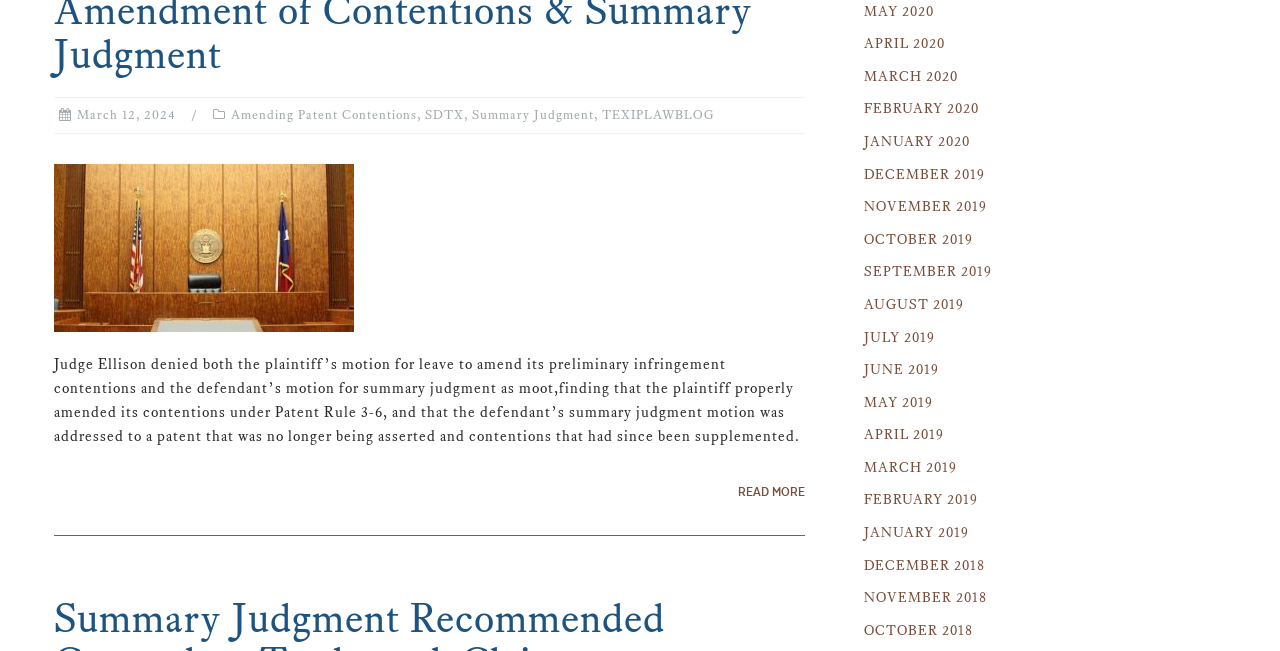What is the date mentioned in the first link?
Based on the visual information, provide a detailed and comprehensive answer.

The first link on the webpage has the text 'March 12, 2024', which indicates the date mentioned.